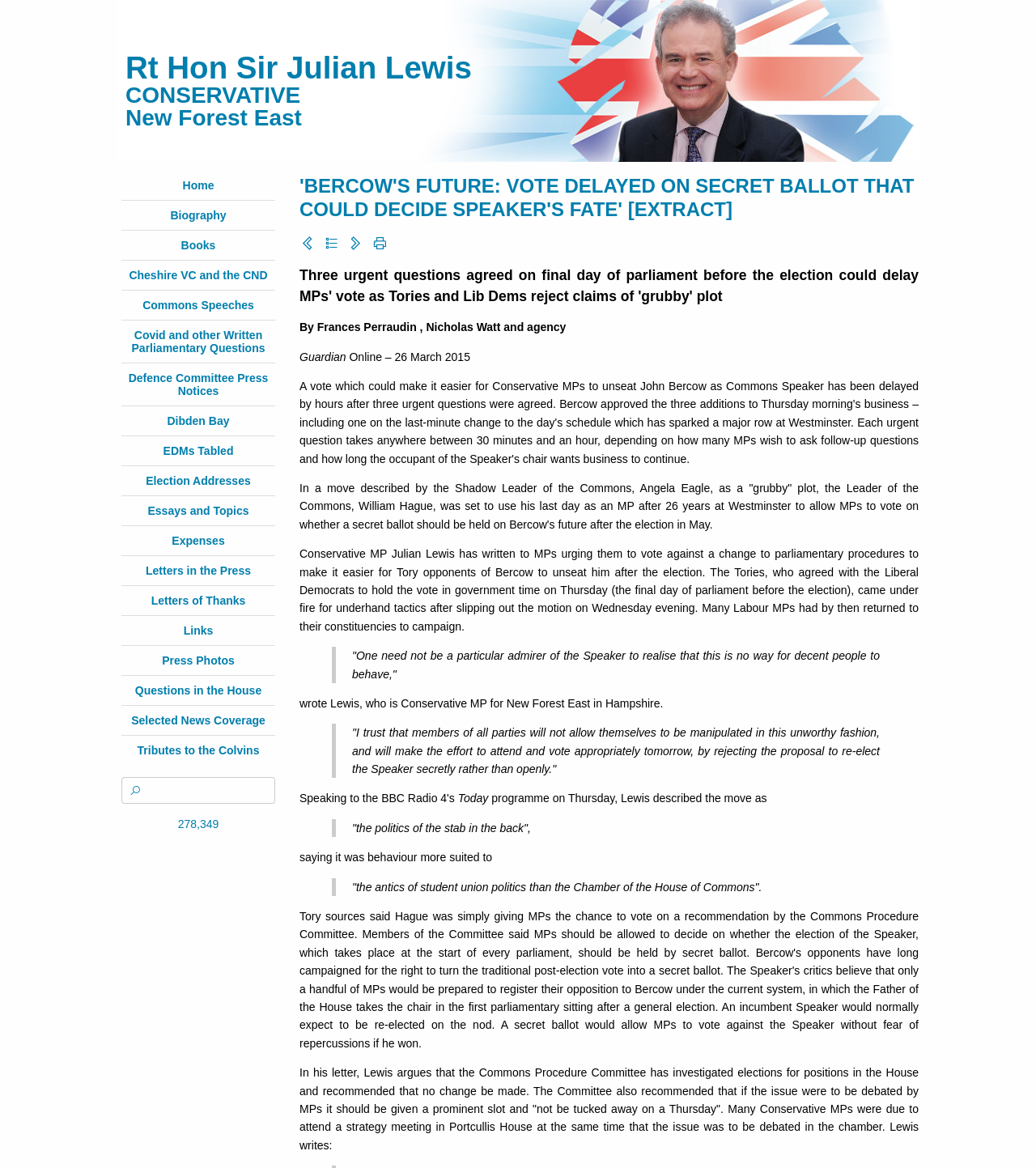Given the content of the image, can you provide a detailed answer to the question?
Who is the Shadow Leader of the Commons?

The Shadow Leader of the Commons is mentioned in the article as Angela Eagle, who describes a plot to unseat Bercow as 'grubby'. This information can be found in the text content of the webpage, specifically in the paragraph that discusses the reaction to the proposed vote on a secret ballot.